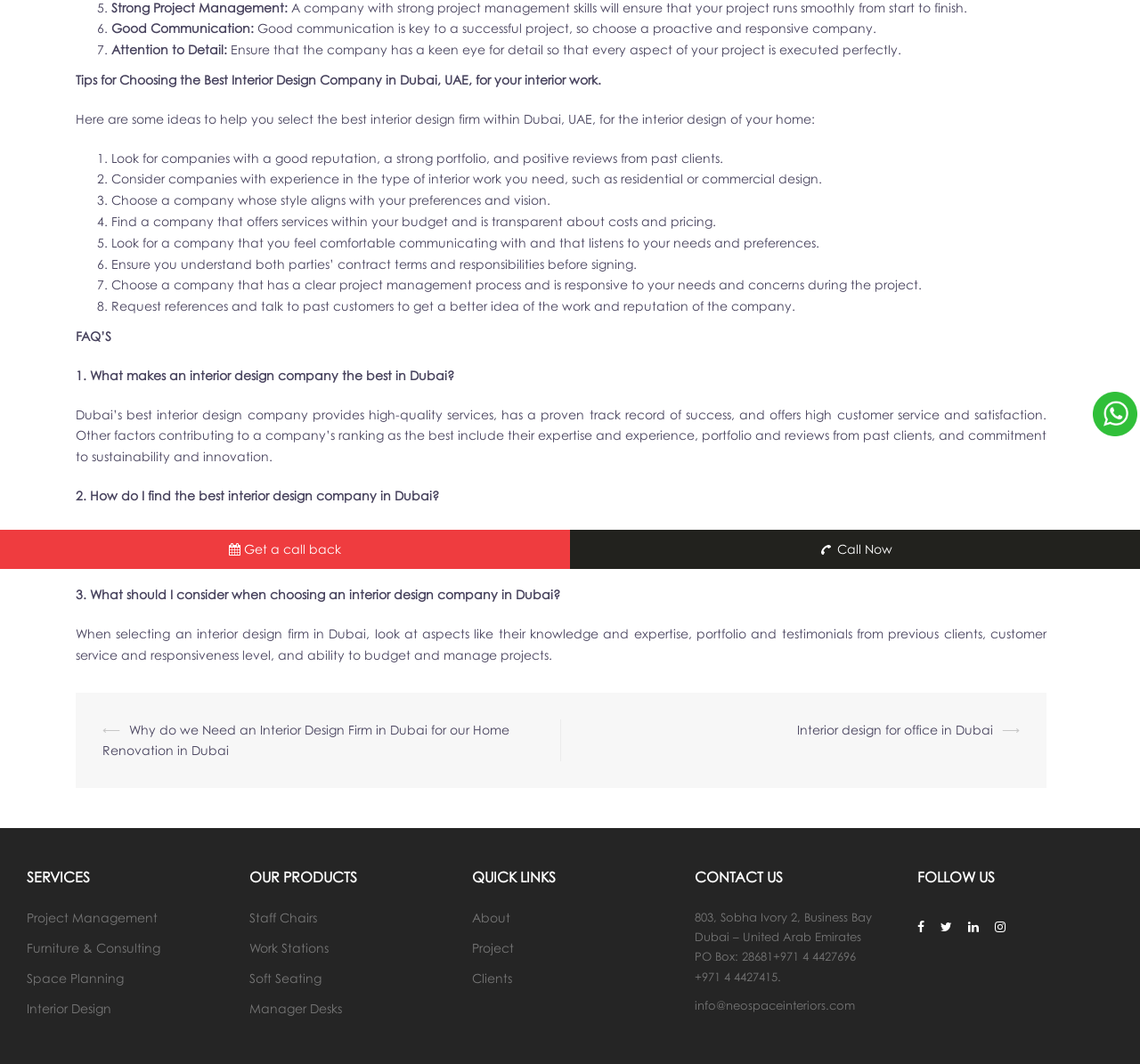Based on the element description, predict the bounding box coordinates (top-left x, top-left y, bottom-right x, bottom-right y) for the UI element in the screenshot: Get a call back

[0.201, 0.509, 0.299, 0.523]